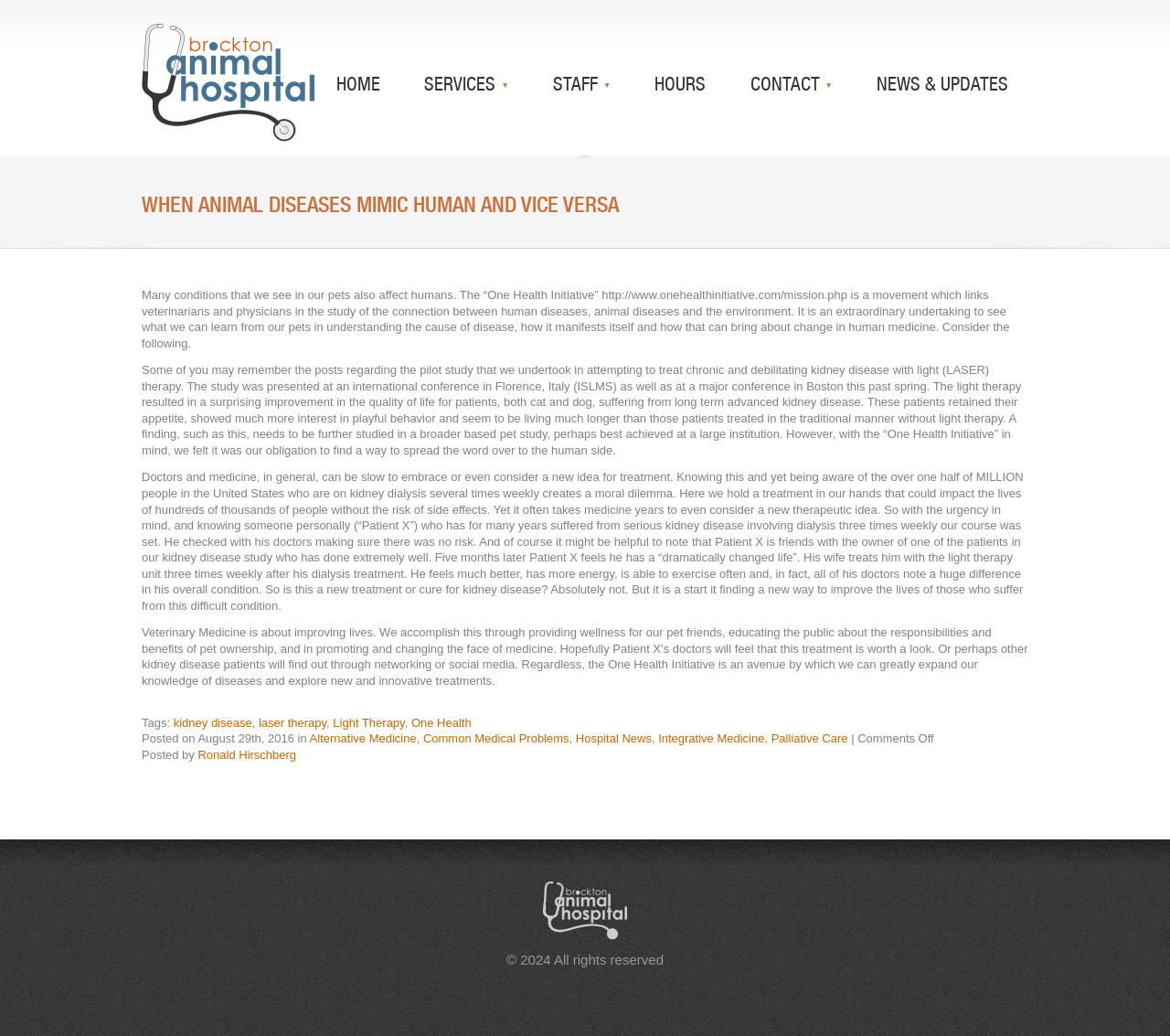Locate the bounding box coordinates of the segment that needs to be clicked to meet this instruction: "Learn about Light Therapy".

[0.285, 0.691, 0.346, 0.704]